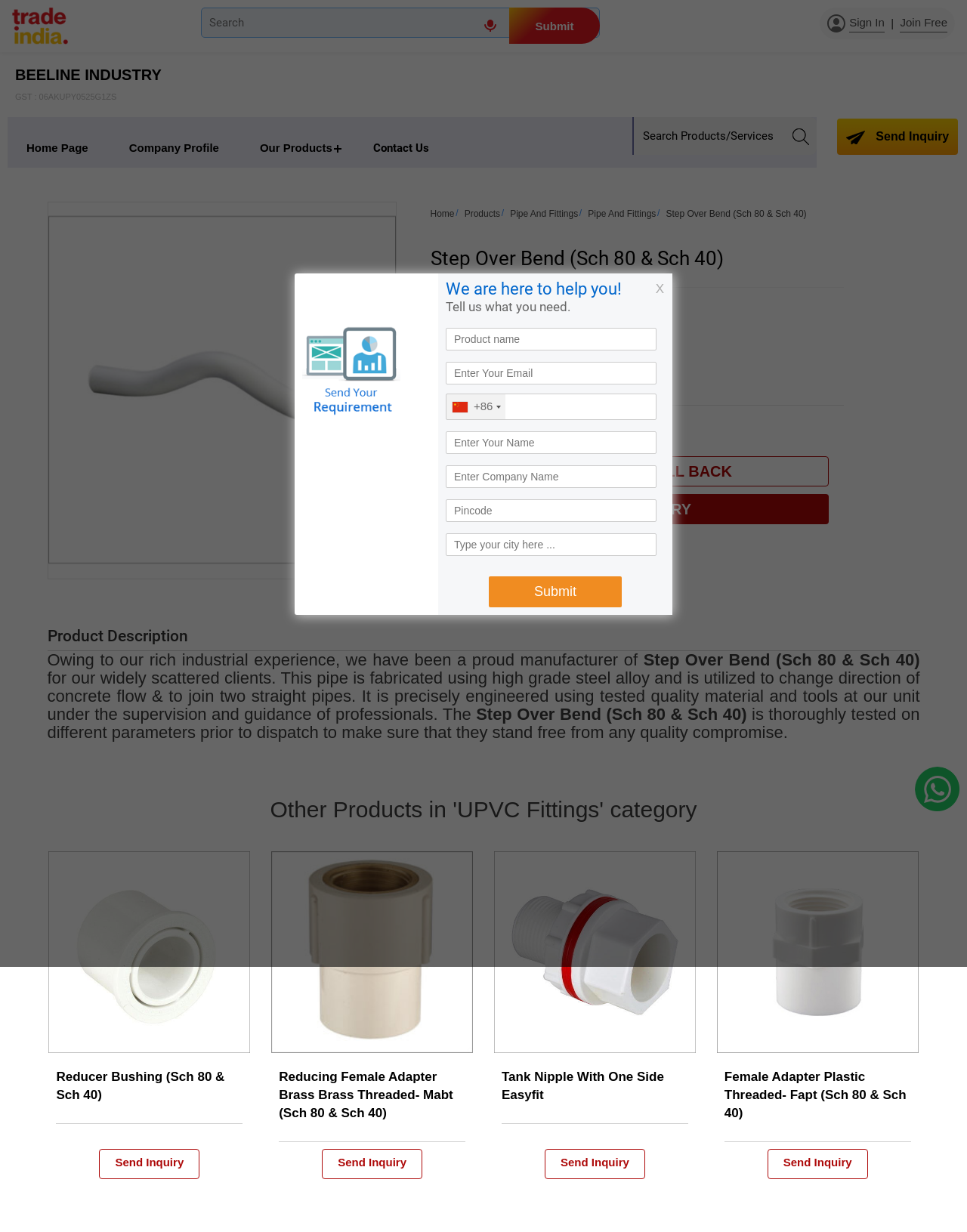Please provide the bounding box coordinates for the element that needs to be clicked to perform the following instruction: "Search for products or services". The coordinates should be given as four float numbers between 0 and 1, i.e., [left, top, right, bottom].

[0.655, 0.095, 0.82, 0.126]